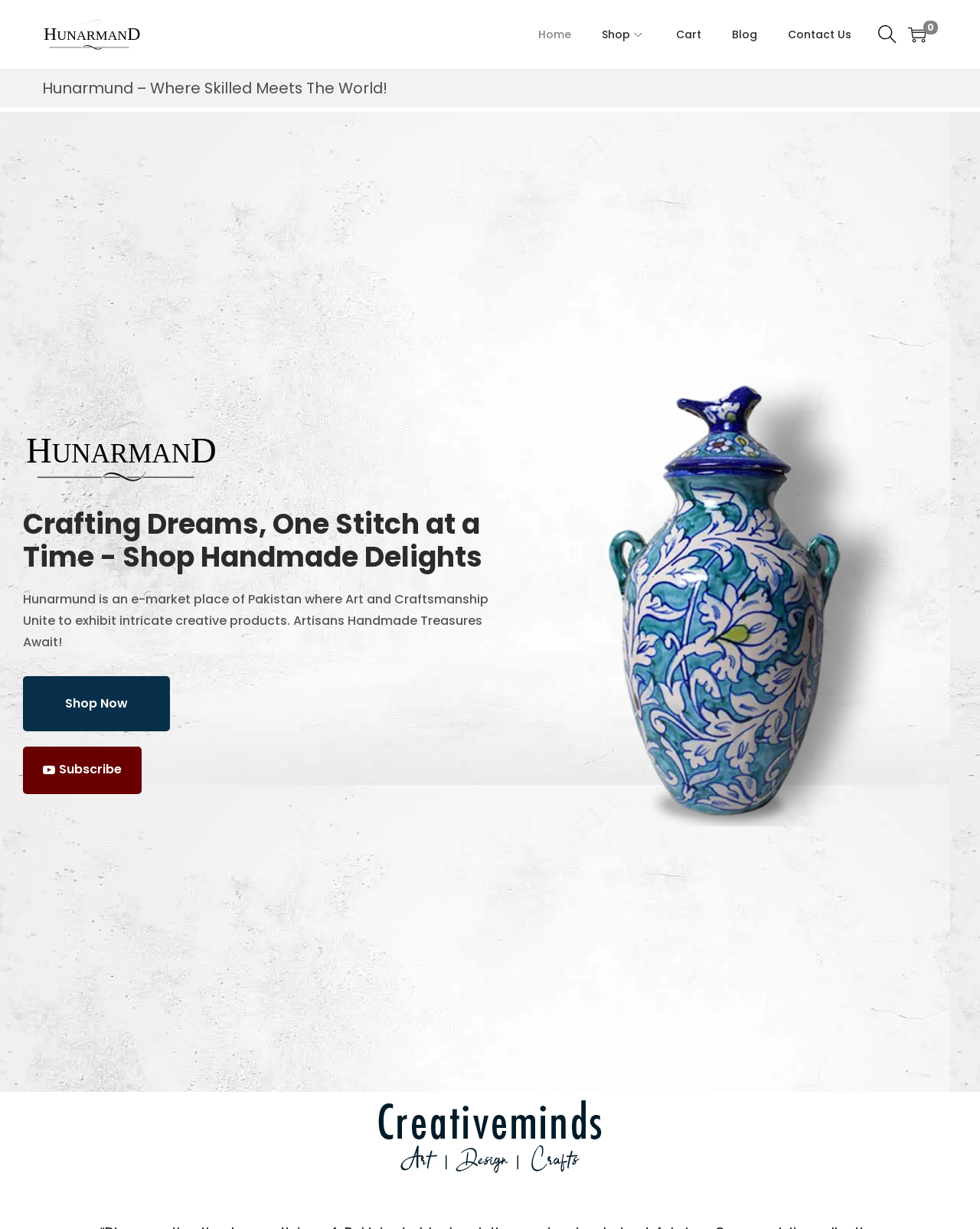Please identify the bounding box coordinates of the clickable area that will fulfill the following instruction: "go to home page". The coordinates should be in the format of four float numbers between 0 and 1, i.e., [left, top, right, bottom].

[0.549, 0.0, 0.583, 0.056]